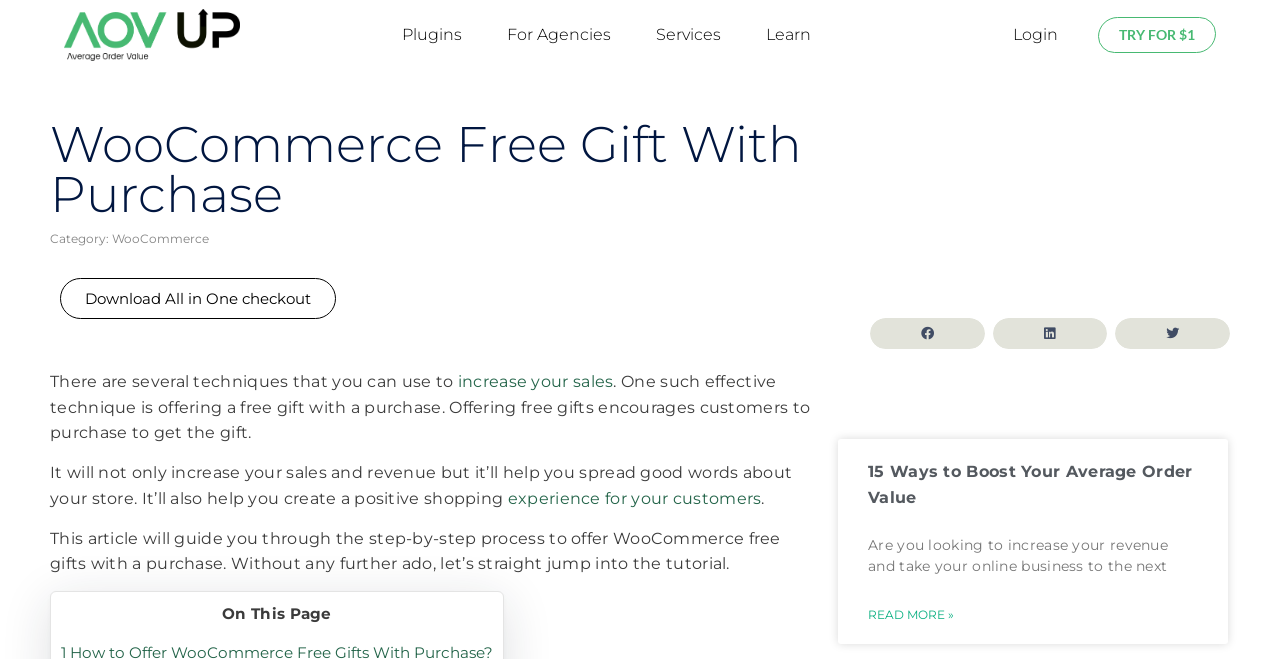Locate the bounding box coordinates of the region to be clicked to comply with the following instruction: "Click on the TRY FOR $1 button". The coordinates must be four float numbers between 0 and 1, in the form [left, top, right, bottom].

[0.858, 0.026, 0.95, 0.08]